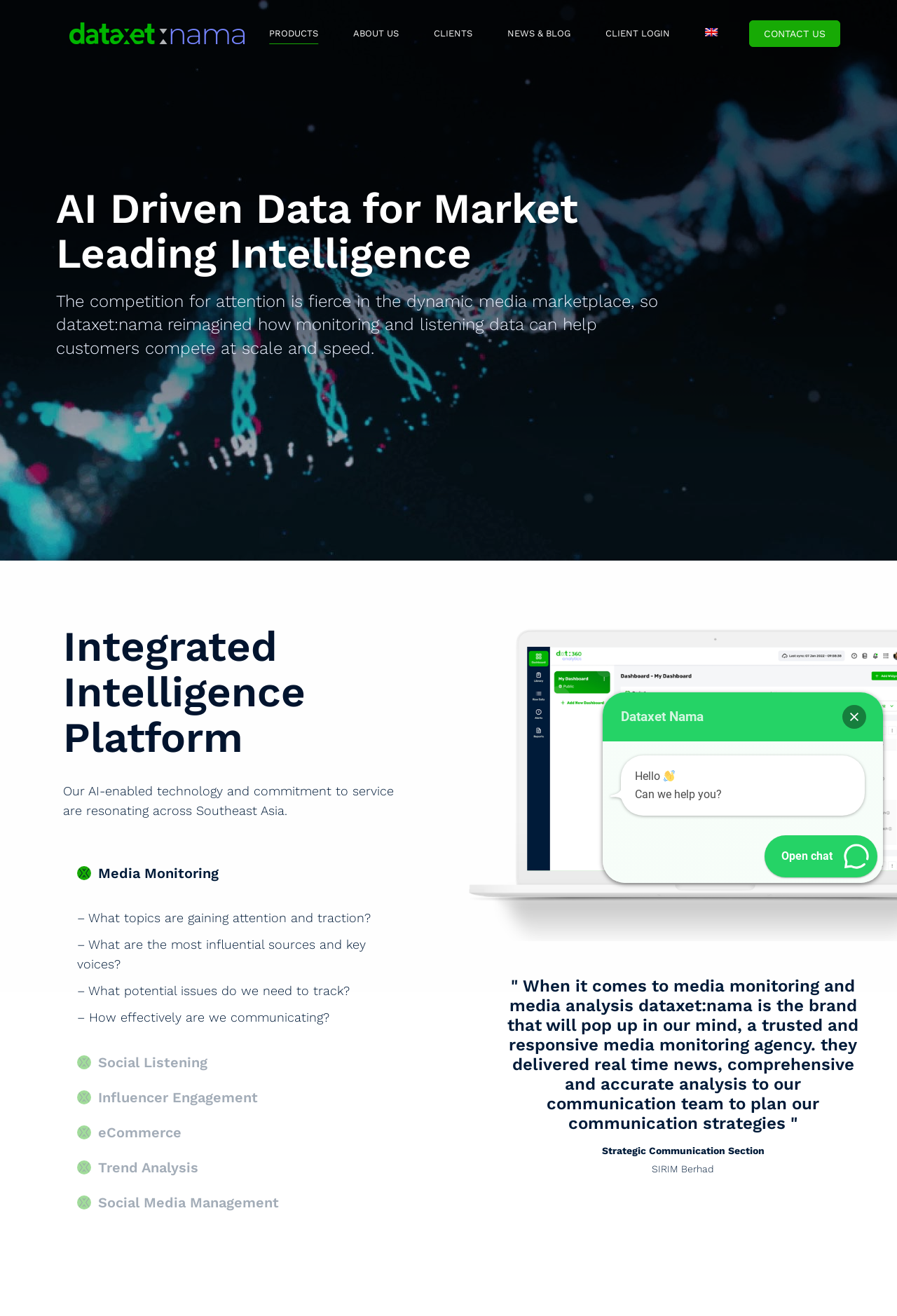What is the language of the webpage?
Deliver a detailed and extensive answer to the question.

I found a link on the top right corner of the webpage that says 'English', which suggests that the language of the webpage is English.